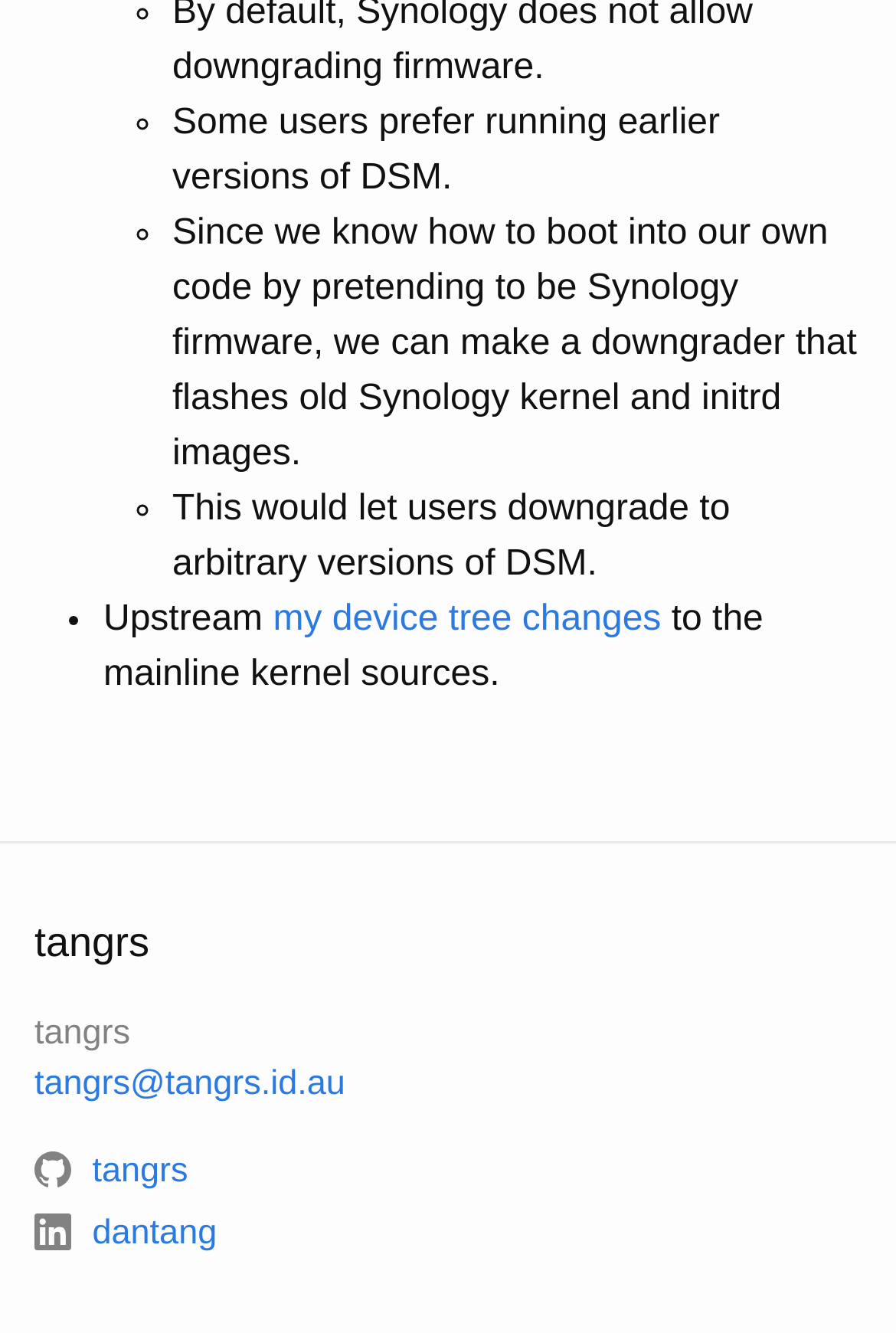Identify the bounding box for the UI element described as: "my device tree changes". The coordinates should be four float numbers between 0 and 1, i.e., [left, top, right, bottom].

[0.305, 0.426, 0.738, 0.455]